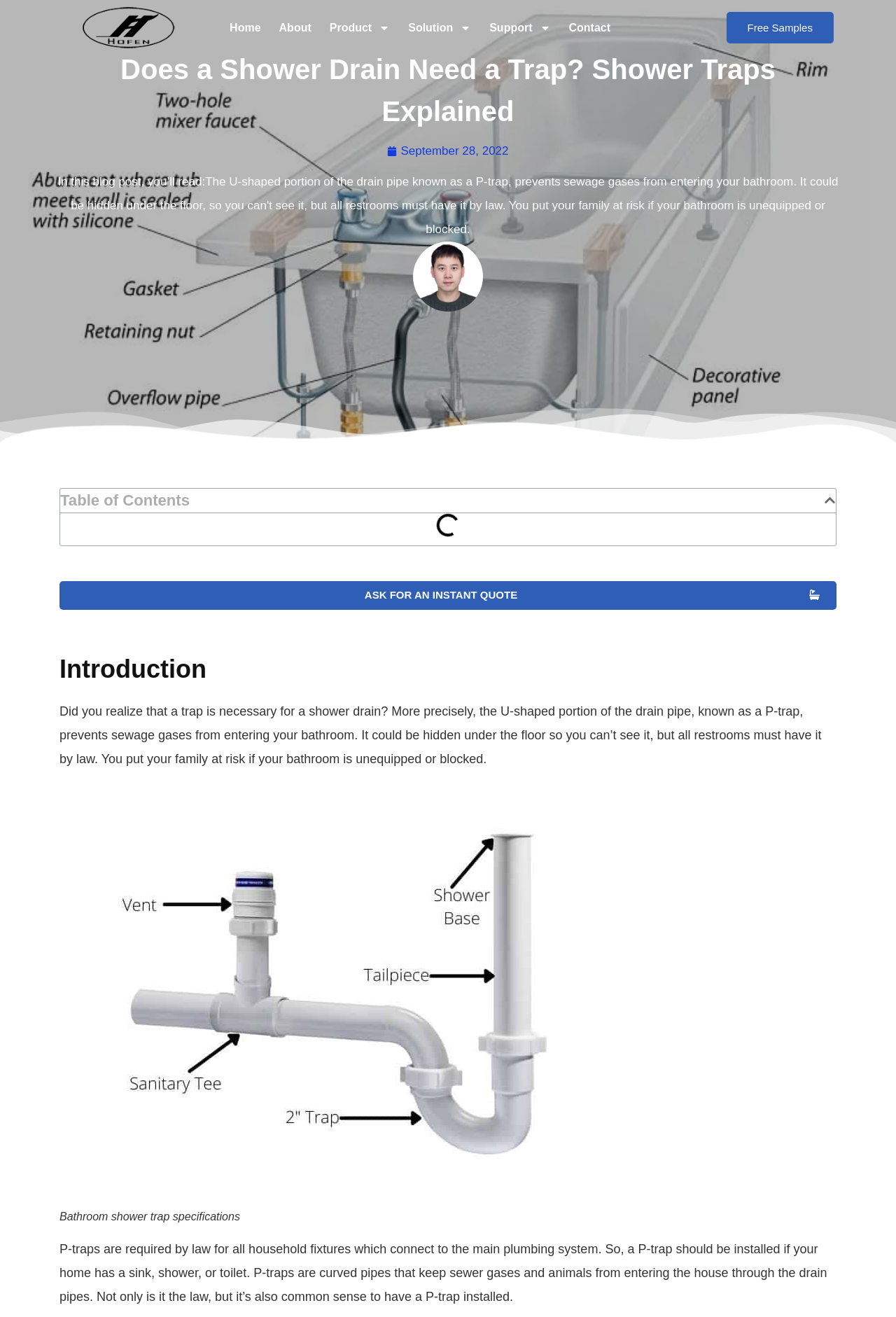Generate a comprehensive caption for the webpage you are viewing.

The webpage is about shower drains and traps, specifically explaining the importance of having a P-trap in a bathroom. At the top, there is a navigation menu with links to "Home", "About", "Product", "Solution", "Support", and "Contact". Each link has a small icon next to it. On the right side of the navigation menu, there is a "Free Samples" link.

Below the navigation menu, there is a heading that reads "Does a Shower Drain Need a Trap? Shower Traps Explained". Next to the heading, there is a time stamp indicating the publication date, "September 28, 2022". Below the time stamp, there is an author picture with a link to the author's profile.

The main content of the webpage is divided into sections. The first section is an introduction, which explains that a P-trap is necessary for a shower drain to prevent sewage gases from entering the bathroom. The text also mentions that it is required by law to have a P-trap in all restrooms.

Below the introduction, there is a figure with an image of a bathroom shower trap specification, accompanied by a caption. The image takes up most of the width of the page.

The next section of the webpage explains the importance of having a P-trap, stating that it is required by law for all household fixtures that connect to the main plumbing system. The text also emphasizes that it is common sense to have a P-trap installed to prevent sewer gases and animals from entering the house through the drain pipes.